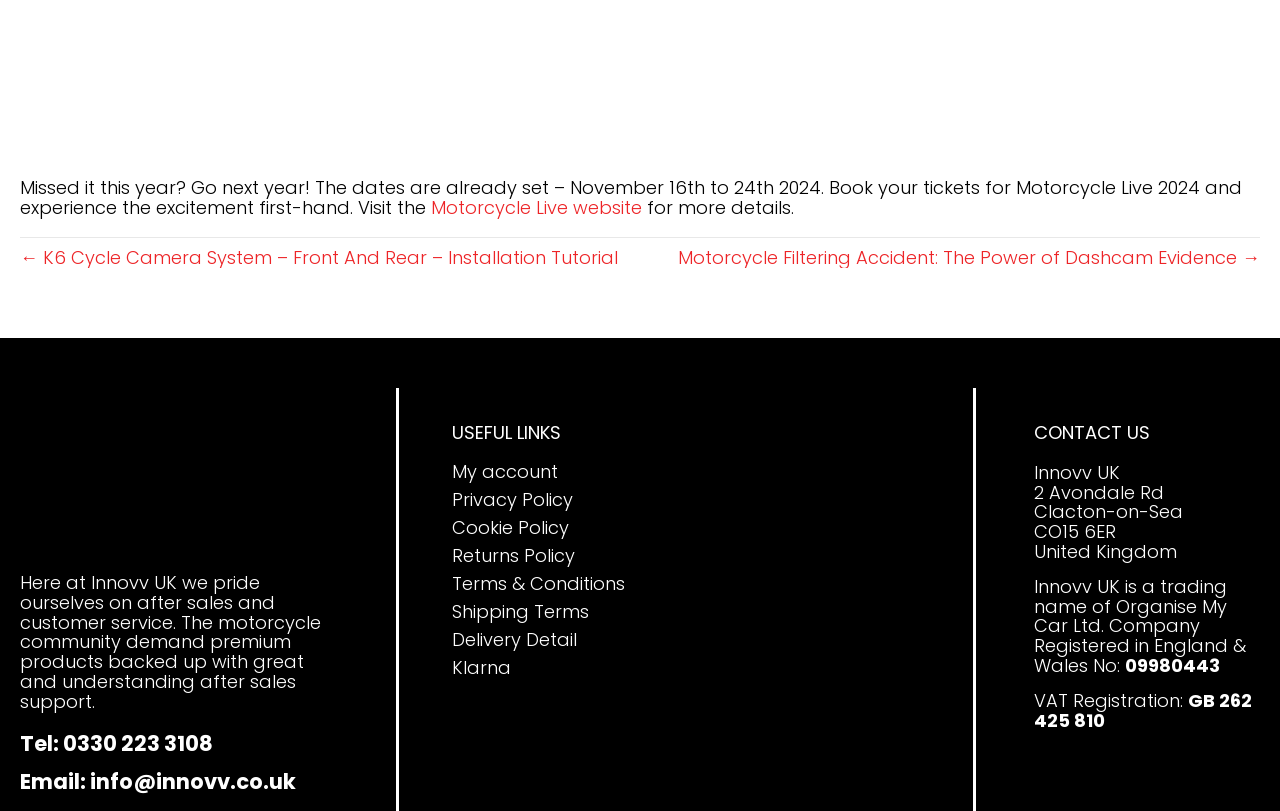Please determine the bounding box of the UI element that matches this description: Klarna. The coordinates should be given as (top-left x, top-left y, bottom-right x, bottom-right y), with all values between 0 and 1.

[0.353, 0.806, 0.494, 0.841]